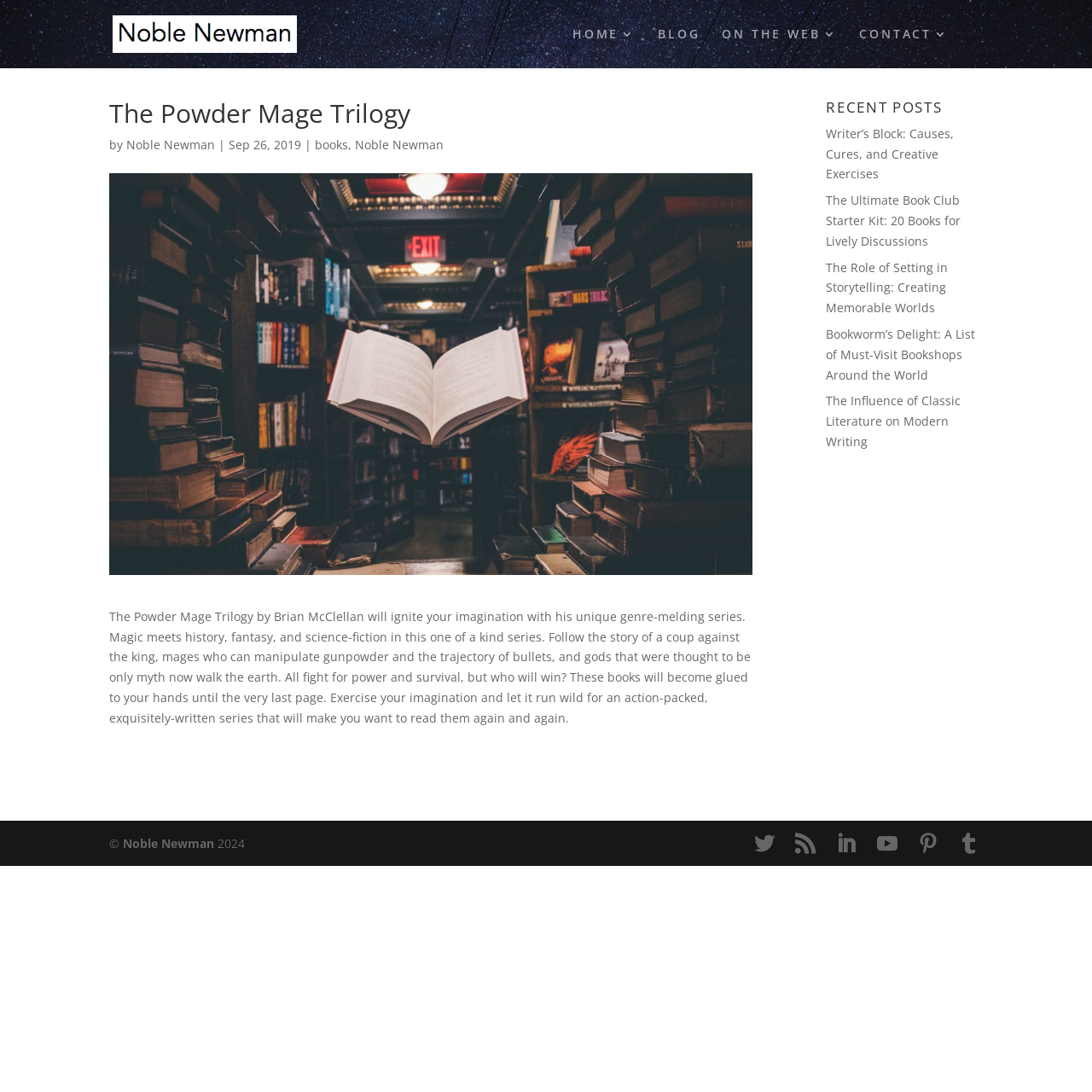Identify the bounding box coordinates of the clickable region necessary to fulfill the following instruction: "Read the FAQ". The bounding box coordinates should be four float numbers between 0 and 1, i.e., [left, top, right, bottom].

None